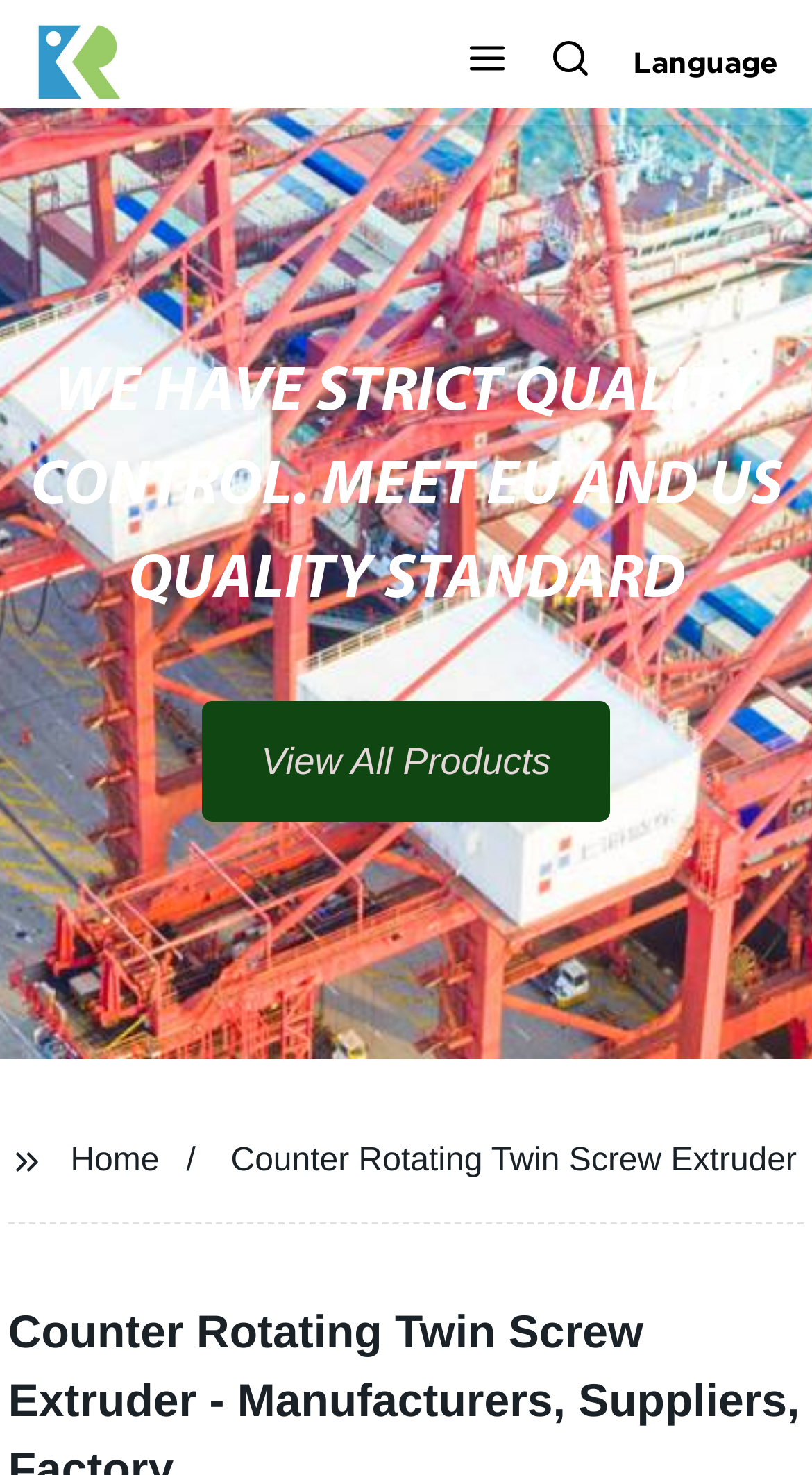What is the purpose of the buttons on the top right?
Give a single word or phrase answer based on the content of the image.

Search and Language